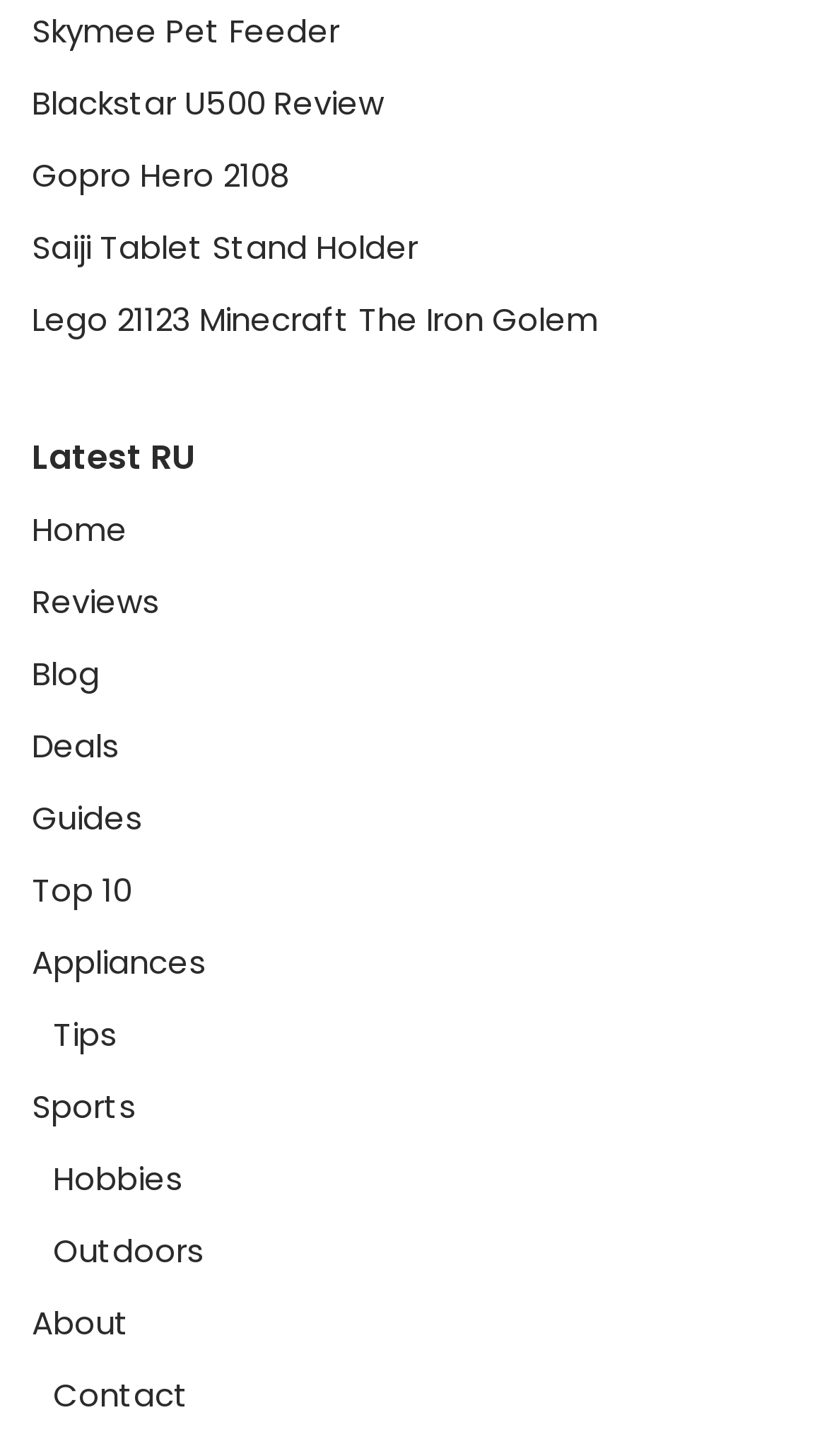Determine the bounding box coordinates of the clickable region to carry out the instruction: "Read the latest reviews".

[0.038, 0.398, 0.192, 0.429]